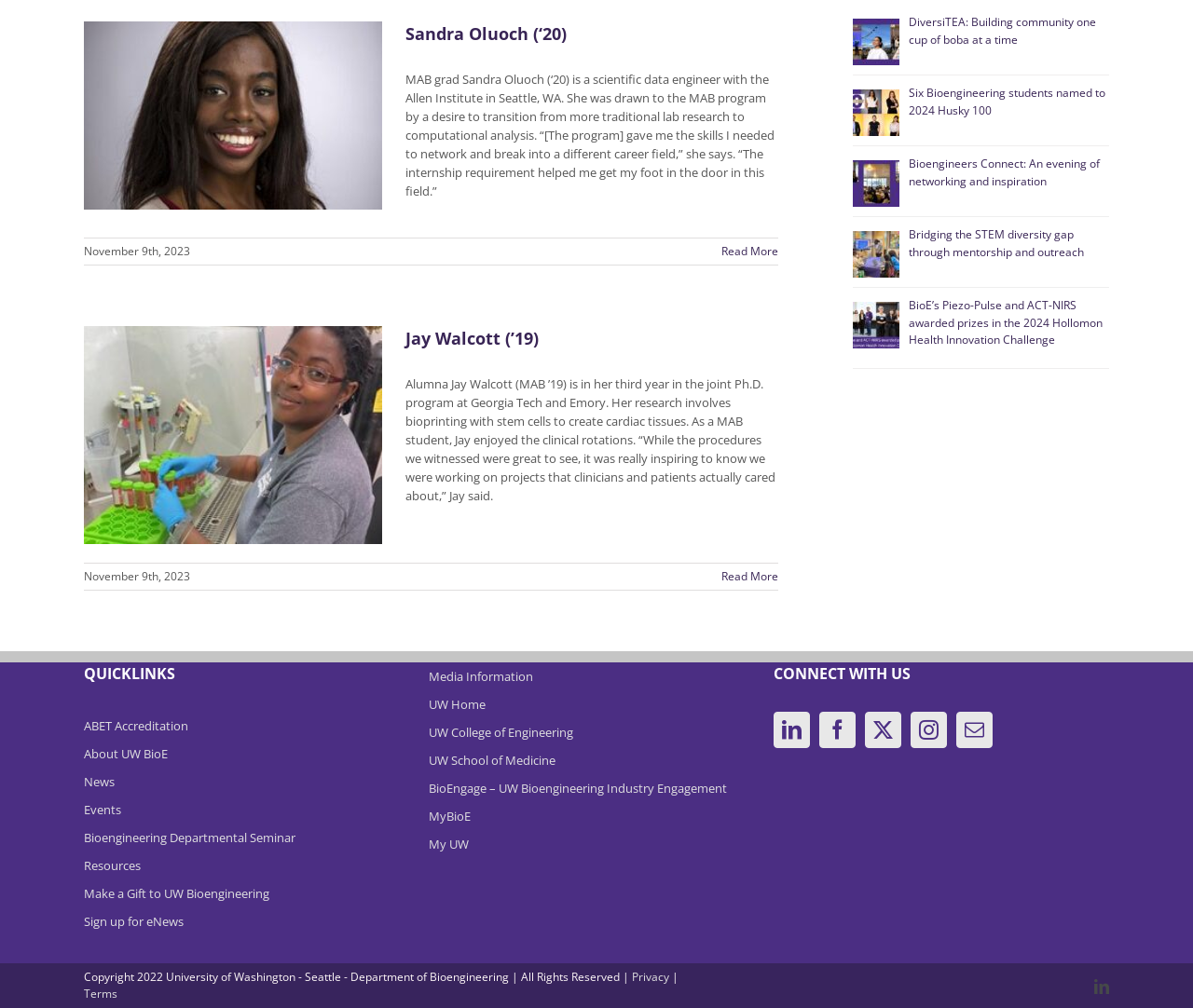Identify the bounding box for the UI element described as: "Sign up for eNews". Ensure the coordinates are four float numbers between 0 and 1, formatted as [left, top, right, bottom].

[0.07, 0.9, 0.352, 0.928]